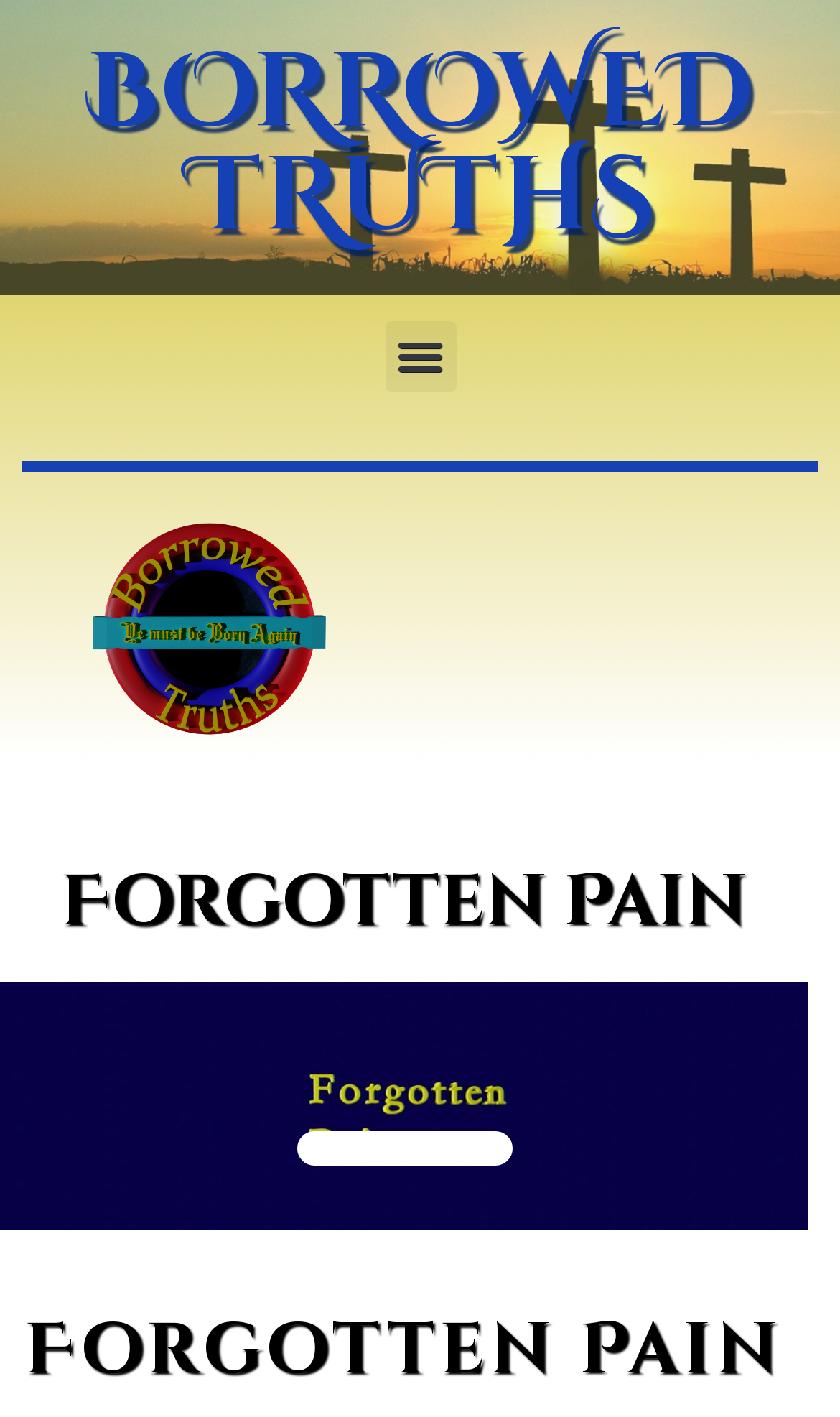What is the position of the 'BORROWED TRUTHS' heading?
From the screenshot, provide a brief answer in one word or phrase.

Top